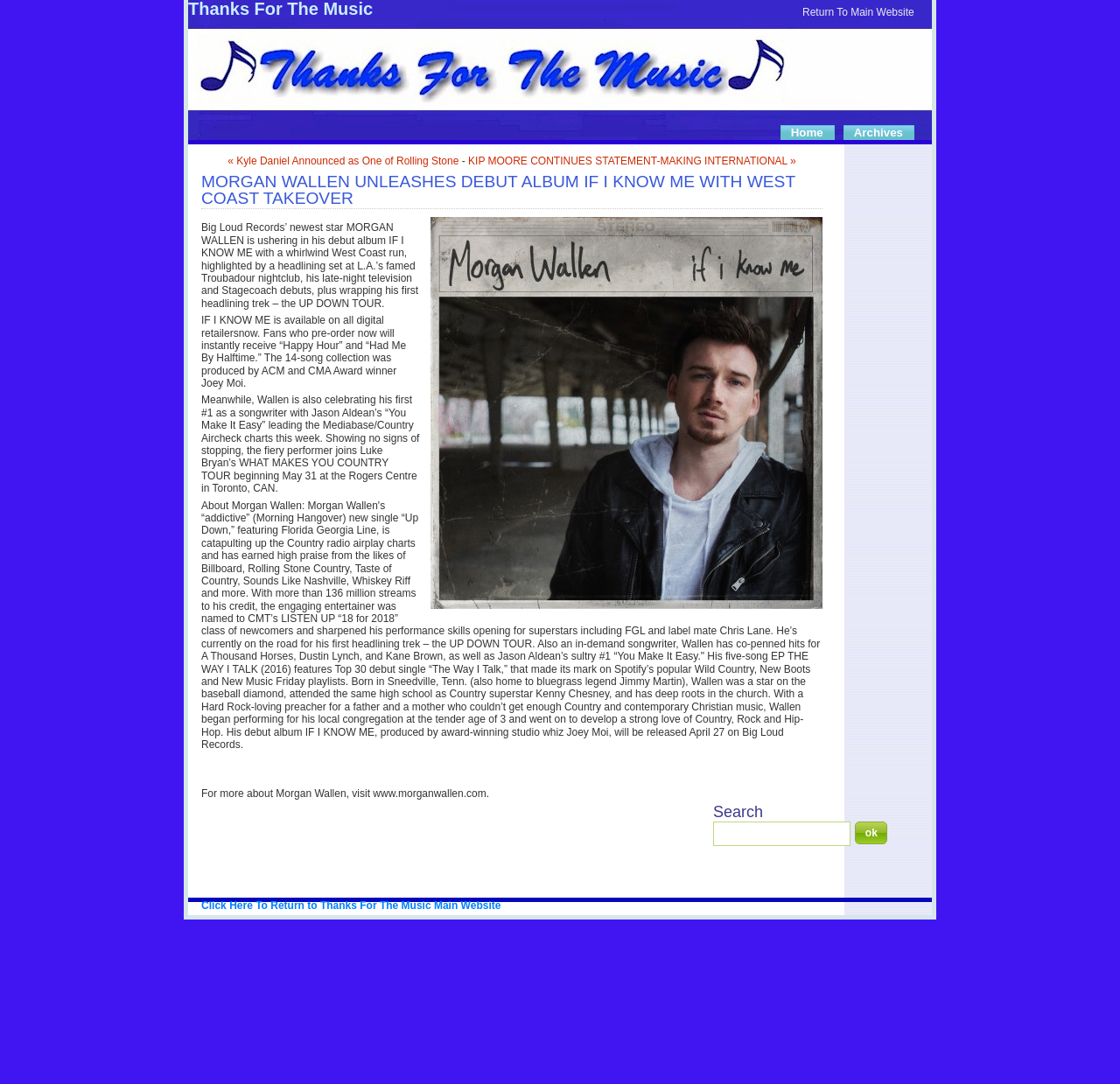Explain the contents of the webpage comprehensively.

The webpage is about Morgan Wallen, a country music artist, and his debut album "IF I KNOW ME". At the top of the page, there is a navigation menu with links to "Return To Main Website", "Home", and "Archives". Below the navigation menu, there is a main content section that takes up most of the page.

In the main content section, there is a heading that reads "MORGAN WALLEN UNLEASHES DEBUT ALBUM IF I KNOW ME WITH WEST COAST TAKEOVER". Below the heading, there are three paragraphs of text that describe Morgan Wallen's debut album, his upcoming tour dates, and his achievements as a songwriter.

To the right of the main content section, there is a complementary section that contains a search bar with a heading that reads "Search". The search bar has a text box and an "ok" button.

At the bottom of the page, there is a content information section that contains a link to return to the main website.

There are no images on the page, but there are several links to other pages, including Morgan Wallen's website. The overall layout of the page is simple and easy to navigate, with clear headings and concise text.